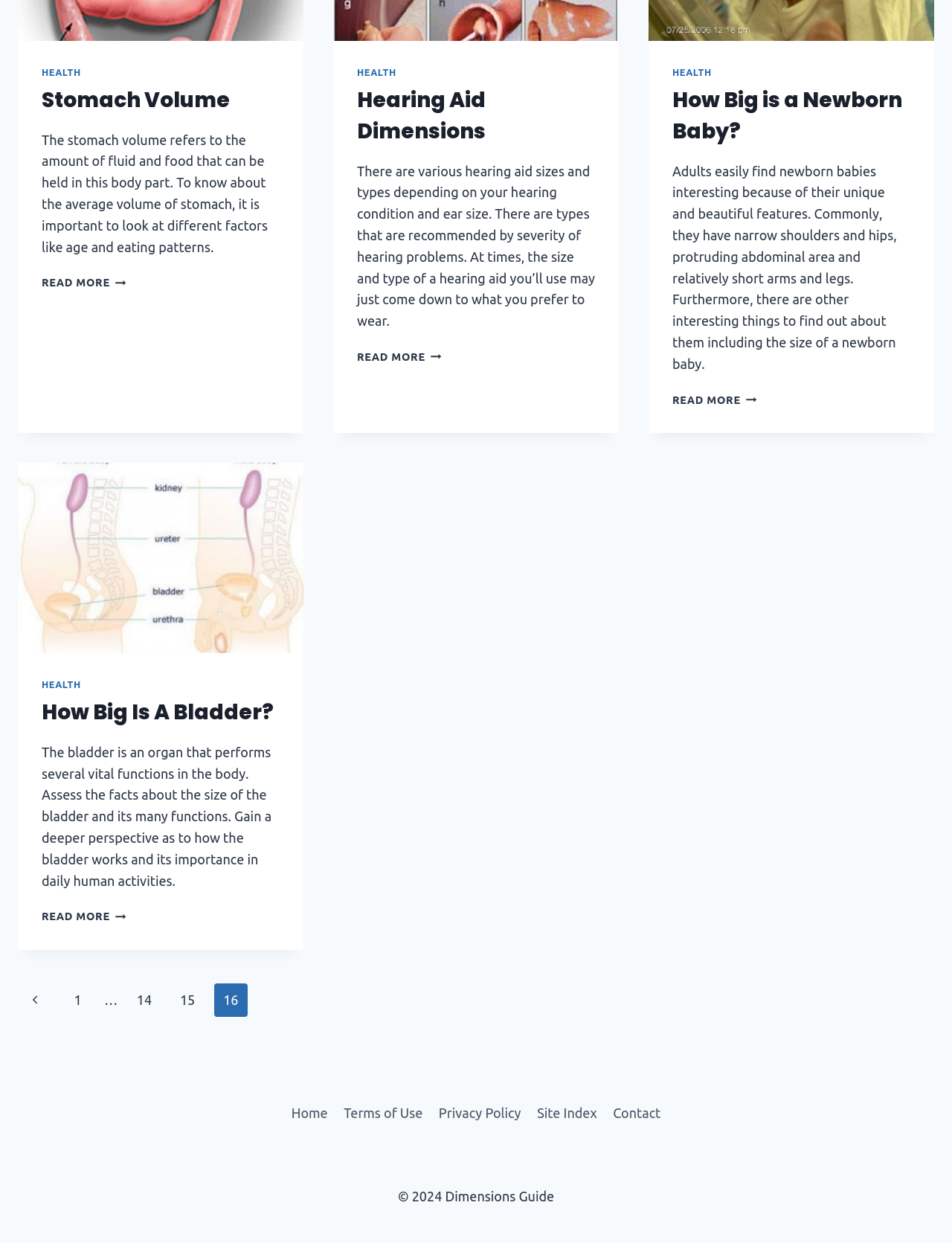Determine the coordinates of the bounding box for the clickable area needed to execute this instruction: "Find out 'How Big is a Newborn Baby?'".

[0.706, 0.317, 0.795, 0.327]